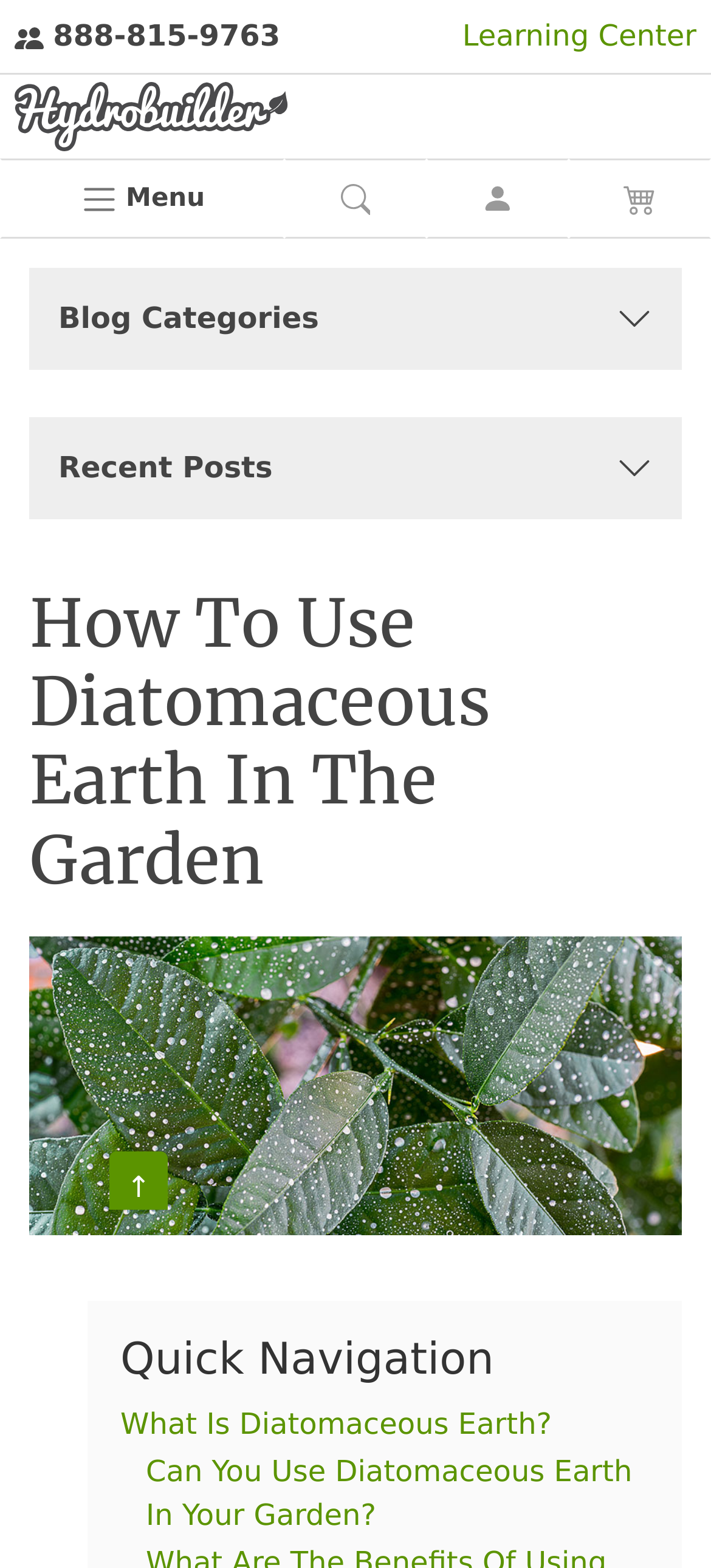Answer the question below using just one word or a short phrase: 
What is the main topic of this webpage?

Diatomaceous Earth